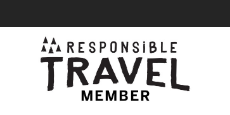Use a single word or phrase to answer the question: 
What is above the text in the logo?

Three peaks